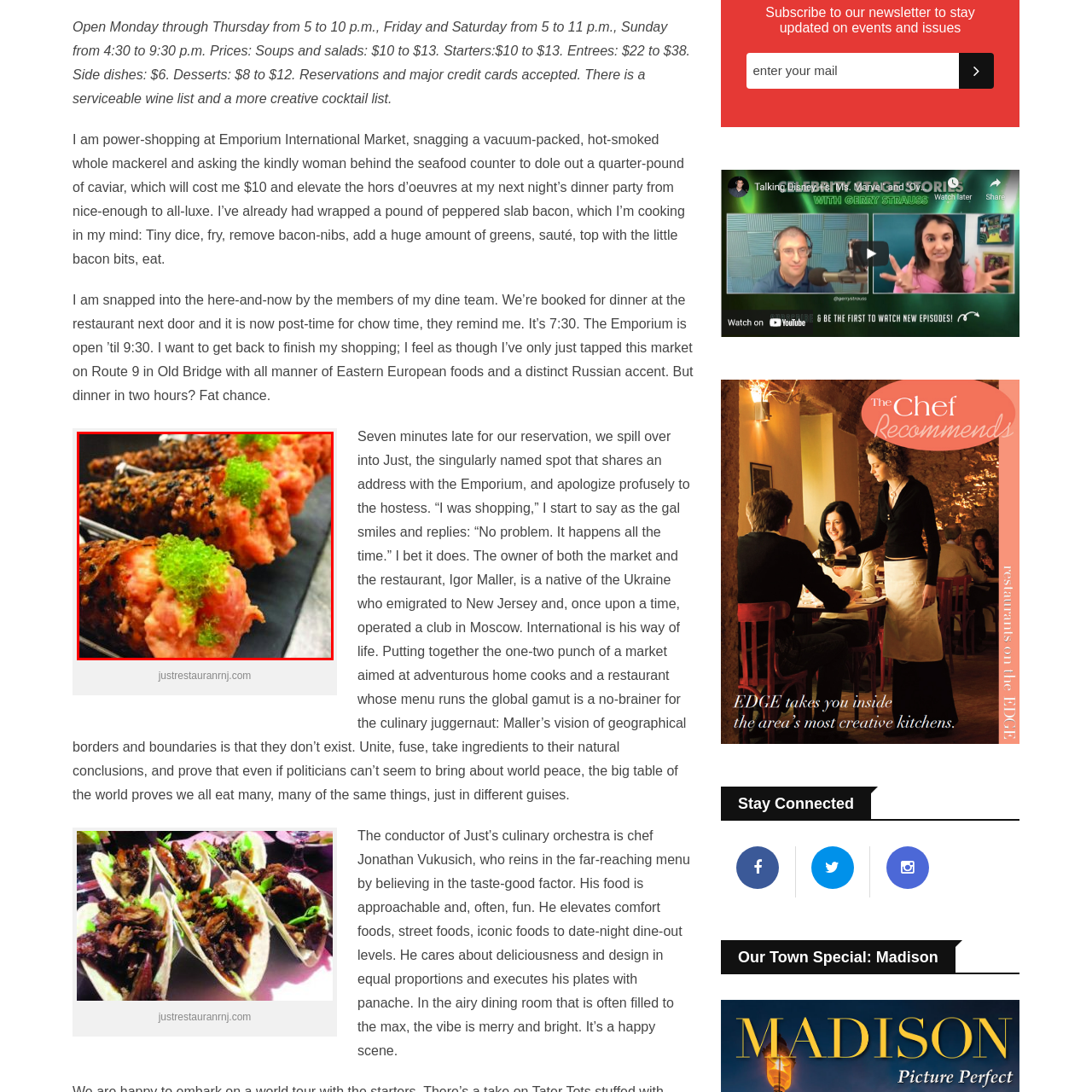Provide a comprehensive description of the image contained within the red rectangle.

The image showcases an exquisite presentation of culinary artistry featuring three vibrant sushi cones. Each cone is expertly crafted with a crispy outer layer, likely made from sesame seeds, adding a delightful crunch. The filling is a luscious salmon tartare, its rich pink hue peeking from the cone, topped with a bright garnish of crisp green roe that adds a pop of color and a burst of flavor. These sushi cones not only highlight skillful technique but also the innovative spirit of modern dining, hinting at the creative blend of cultures reflected in contemporary dishes. Such offerings might be seen in a restaurant setting that emphasizes a delightful fusion of traditional and contemporary culinary experiences.